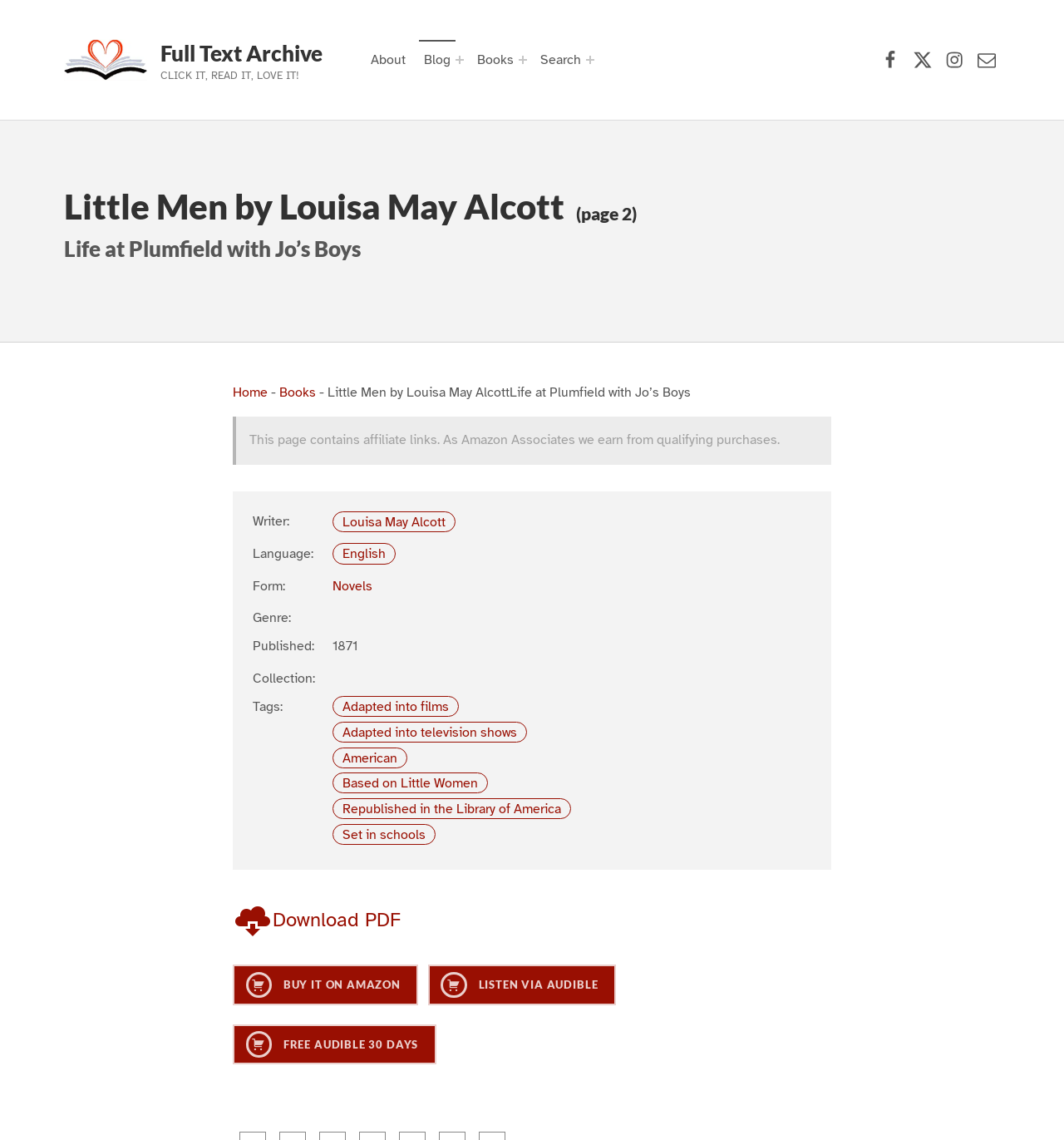Locate the bounding box coordinates of the element's region that should be clicked to carry out the following instruction: "Go to the About page". The coordinates need to be four float numbers between 0 and 1, i.e., [left, top, right, bottom].

[0.343, 0.035, 0.386, 0.07]